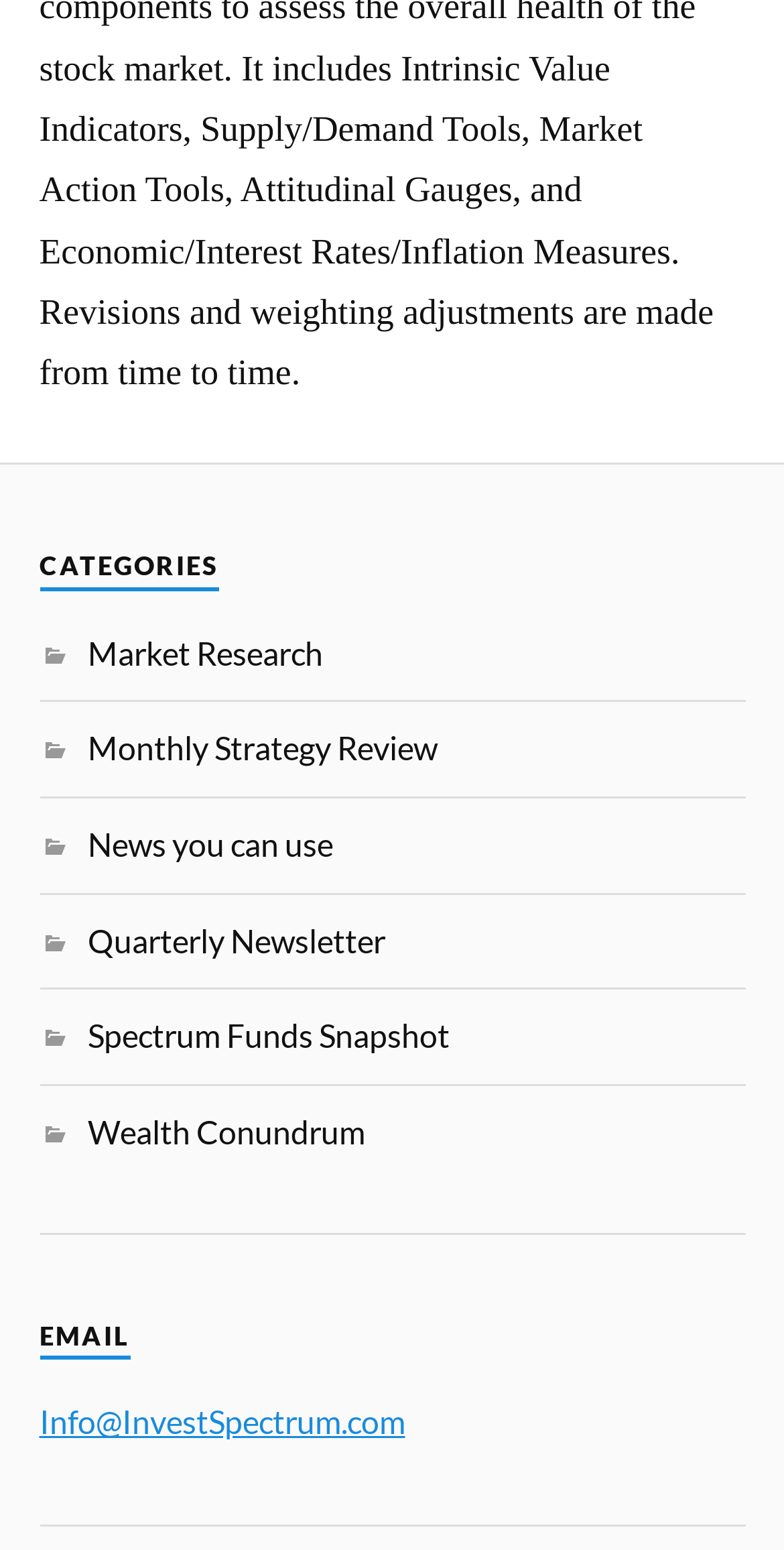Using the format (top-left x, top-left y, bottom-right x, bottom-right y), provide the bounding box coordinates for the described UI element. All values should be floating point numbers between 0 and 1: Spectrum Funds Snapshot

[0.112, 0.656, 0.573, 0.68]